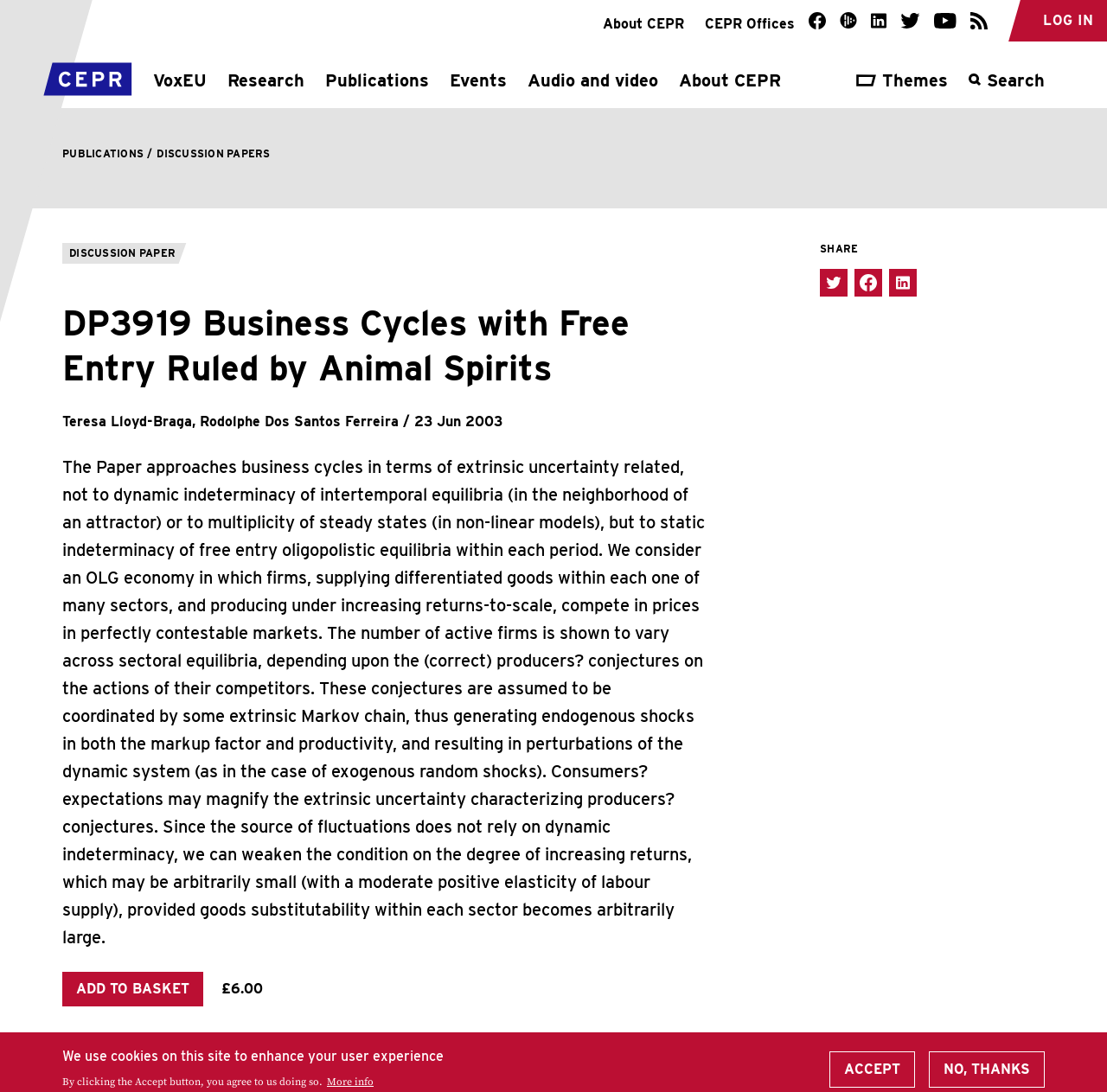Determine the bounding box coordinates of the clickable area required to perform the following instruction: "Add to basket". The coordinates should be represented as four float numbers between 0 and 1: [left, top, right, bottom].

[0.056, 0.89, 0.184, 0.922]